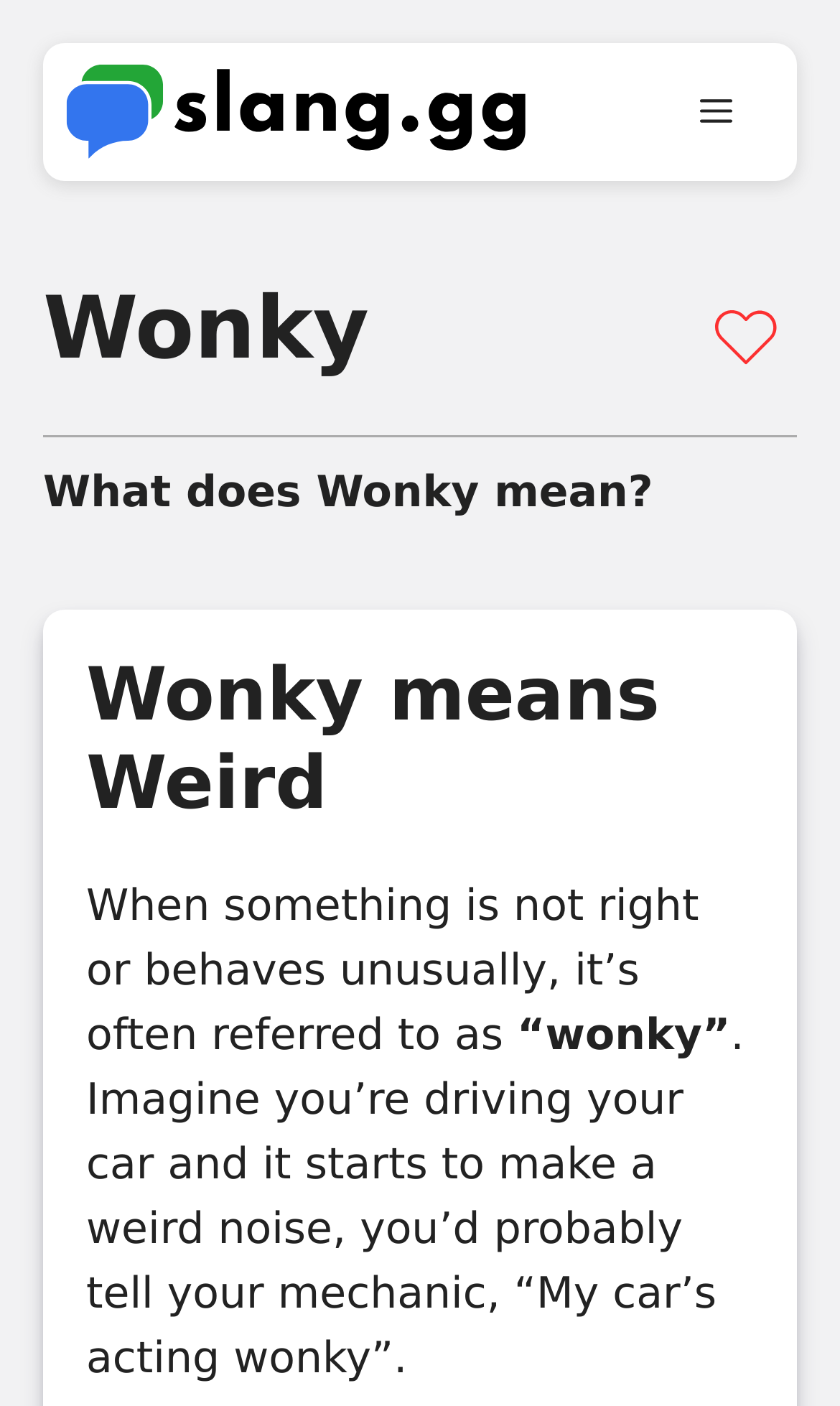What is the scenario described in the text? From the image, respond with a single word or brief phrase.

Car making a weird noise